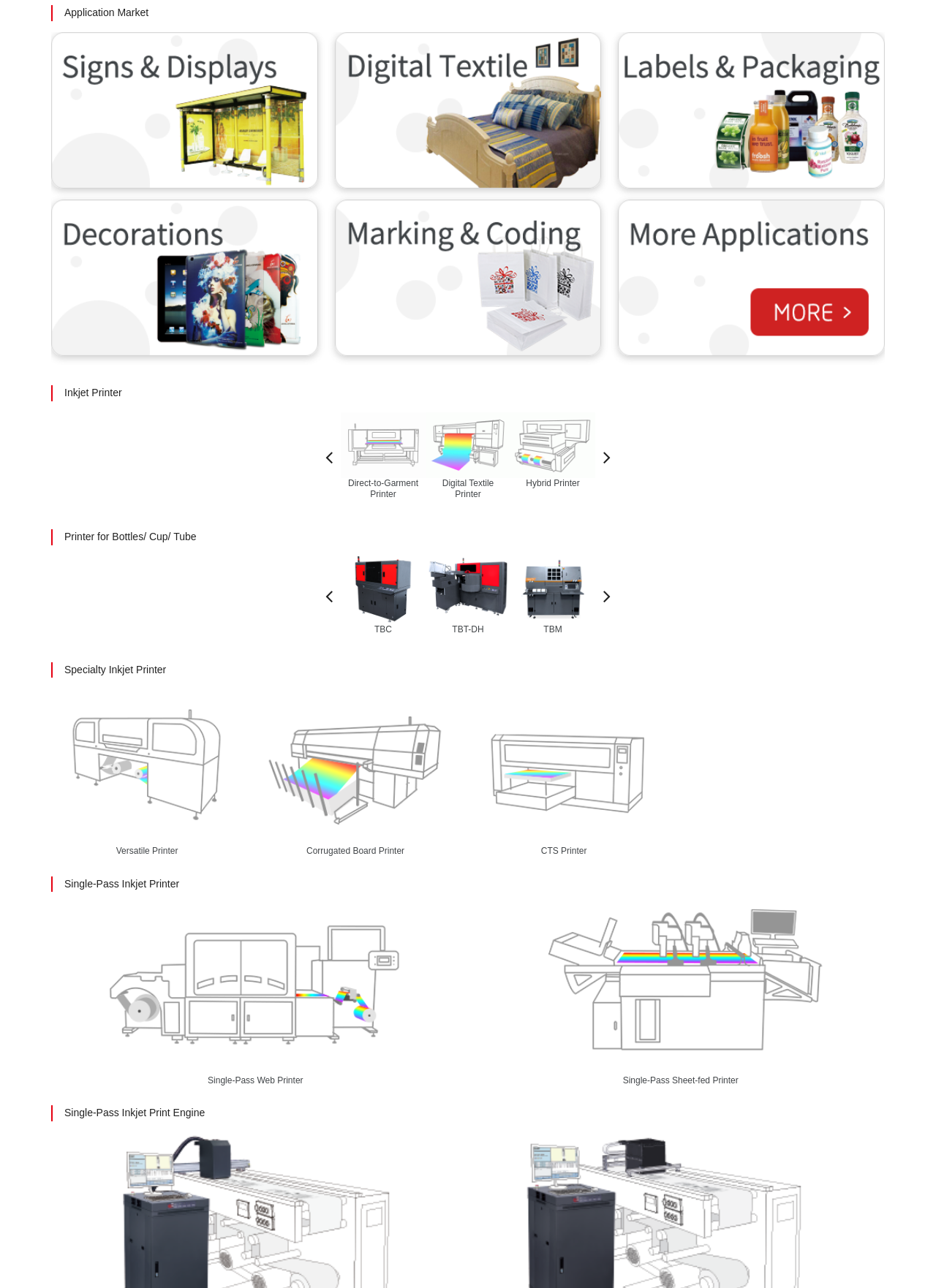Find the bounding box coordinates of the UI element according to this description: "alt="Decorations"".

[0.055, 0.155, 0.34, 0.277]